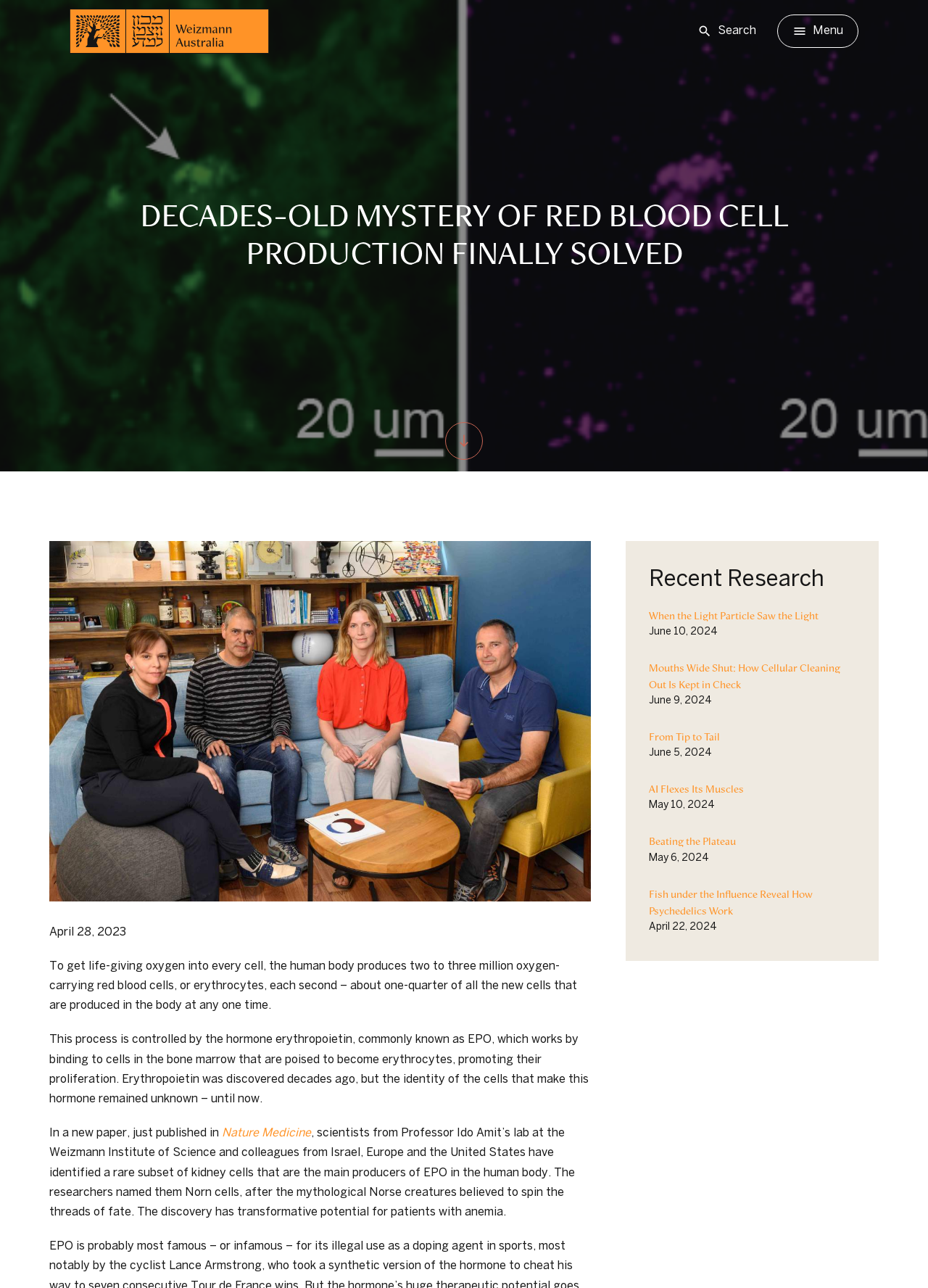Please identify the bounding box coordinates of the clickable element to fulfill the following instruction: "Click on the 'Weizmann Australia' link". The coordinates should be four float numbers between 0 and 1, i.e., [left, top, right, bottom].

[0.075, 0.007, 0.29, 0.042]